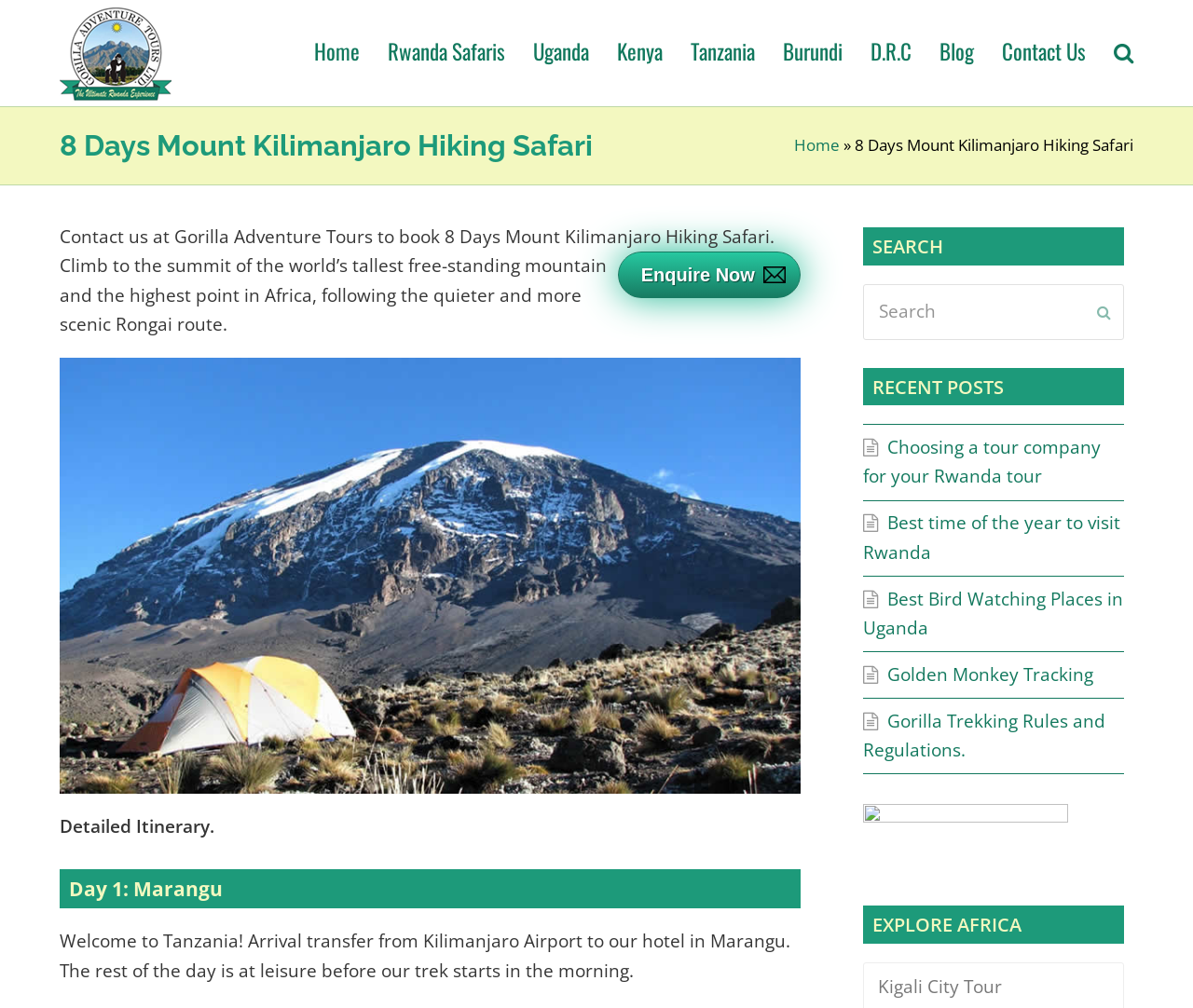Using the information shown in the image, answer the question with as much detail as possible: What is the route used for the Mount Kilimanjaro Hiking Safari?

The route used for the Mount Kilimanjaro Hiking Safari is mentioned in the static text element, which says '...following the quieter and more scenic Rongai route'.